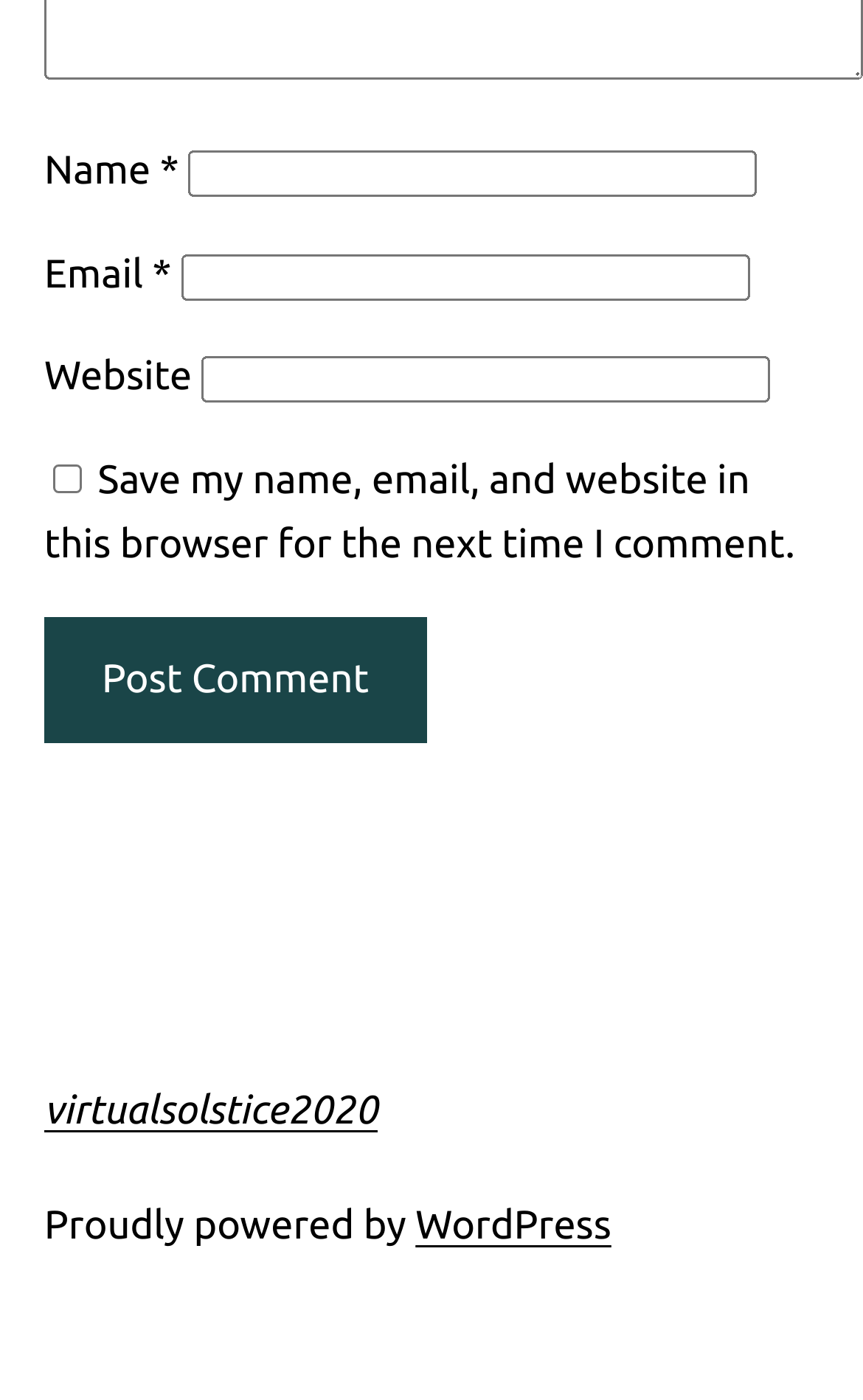Is the website field required?
Using the screenshot, give a one-word or short phrase answer.

No